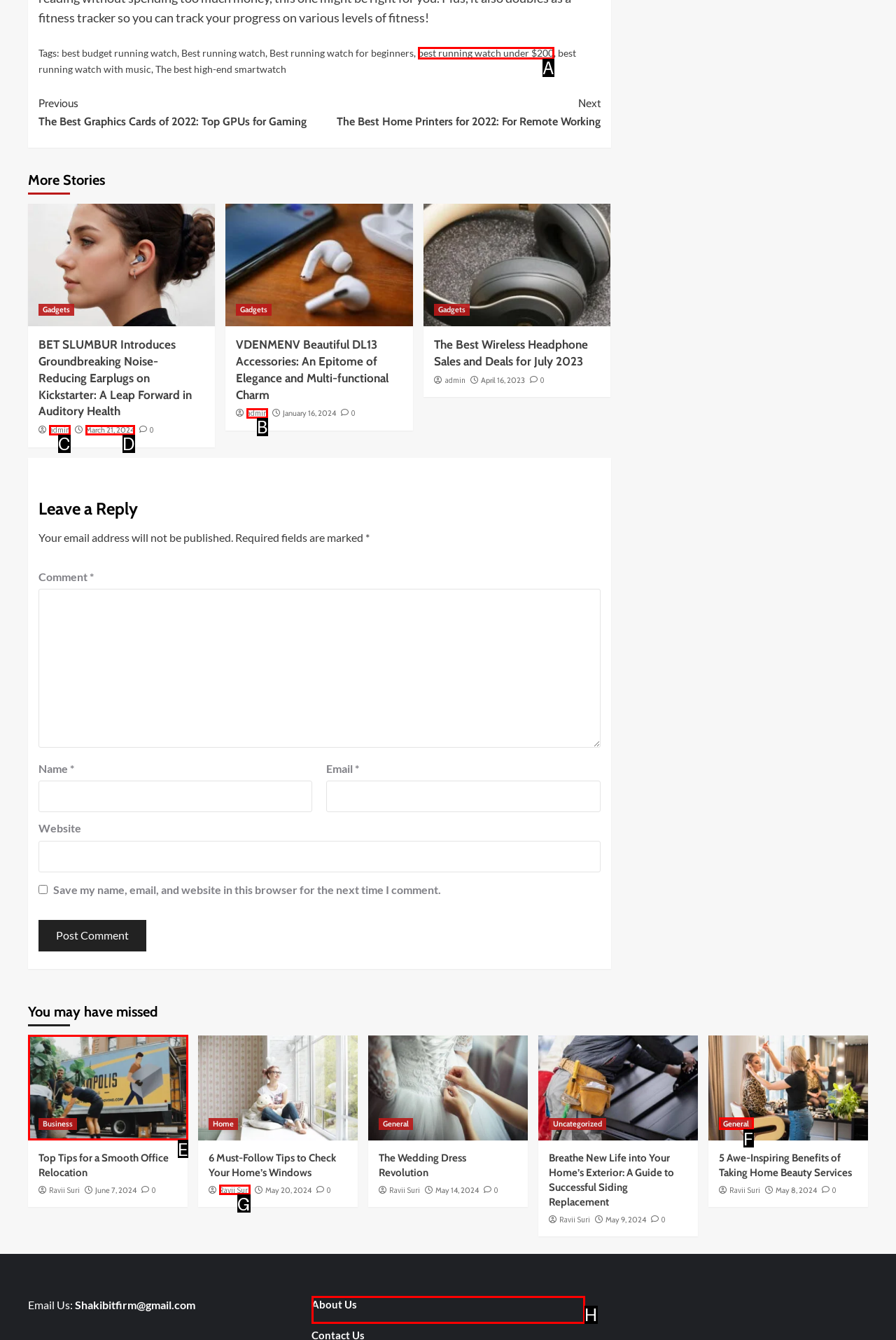From the provided options, which letter corresponds to the element described as: admin
Answer with the letter only.

B